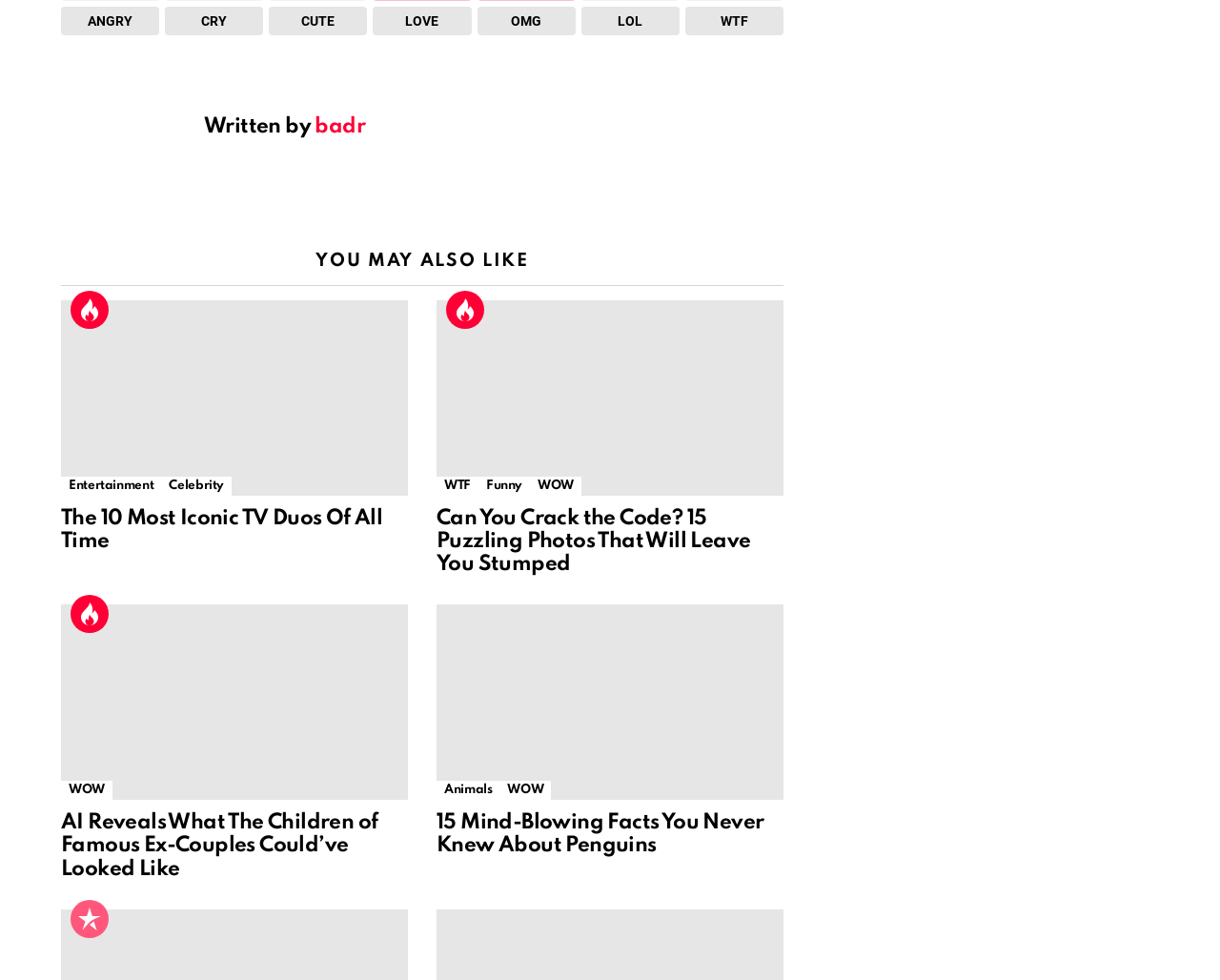Determine the bounding box coordinates of the element's region needed to click to follow the instruction: "Read the biography of Isaac Asbury Clarke". Provide these coordinates as four float numbers between 0 and 1, formatted as [left, top, right, bottom].

None